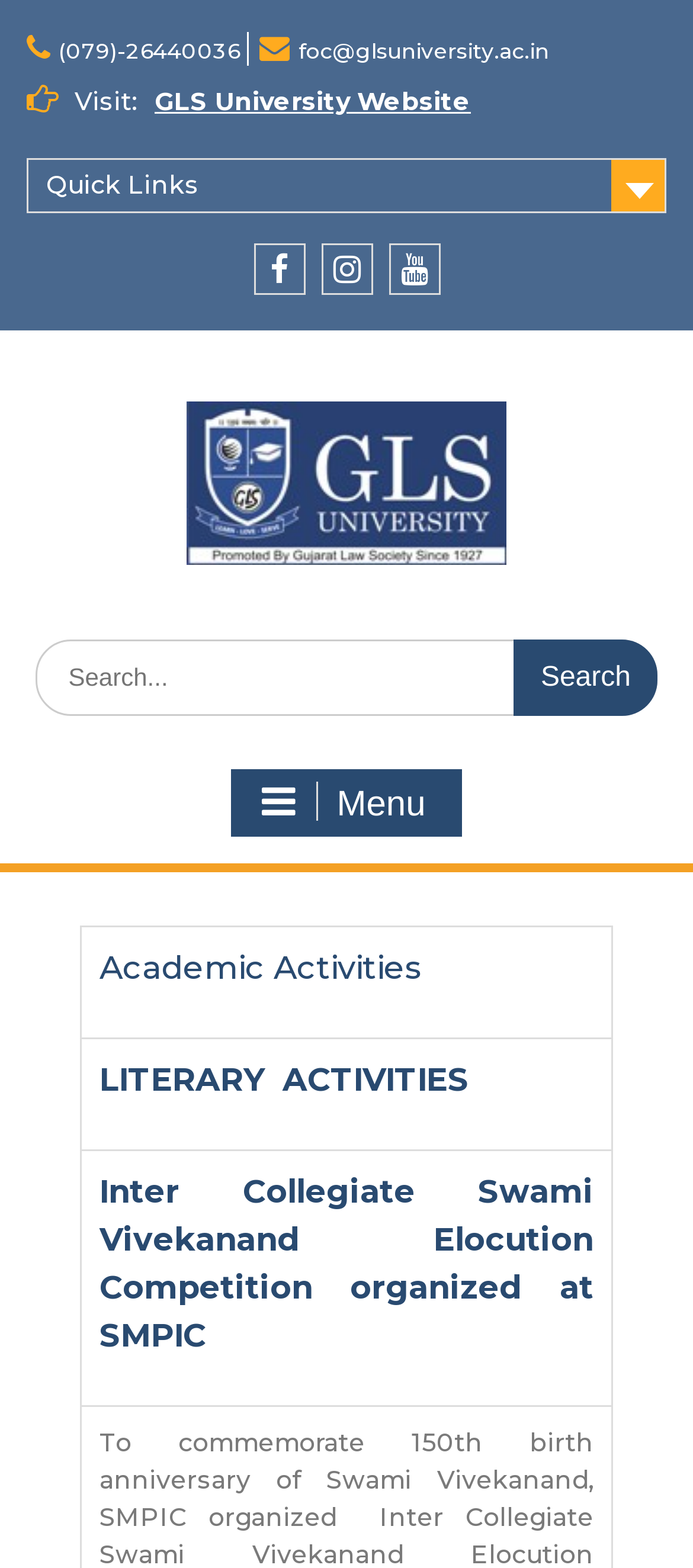Reply to the question with a brief word or phrase: What is the purpose of the search box?

To search for something